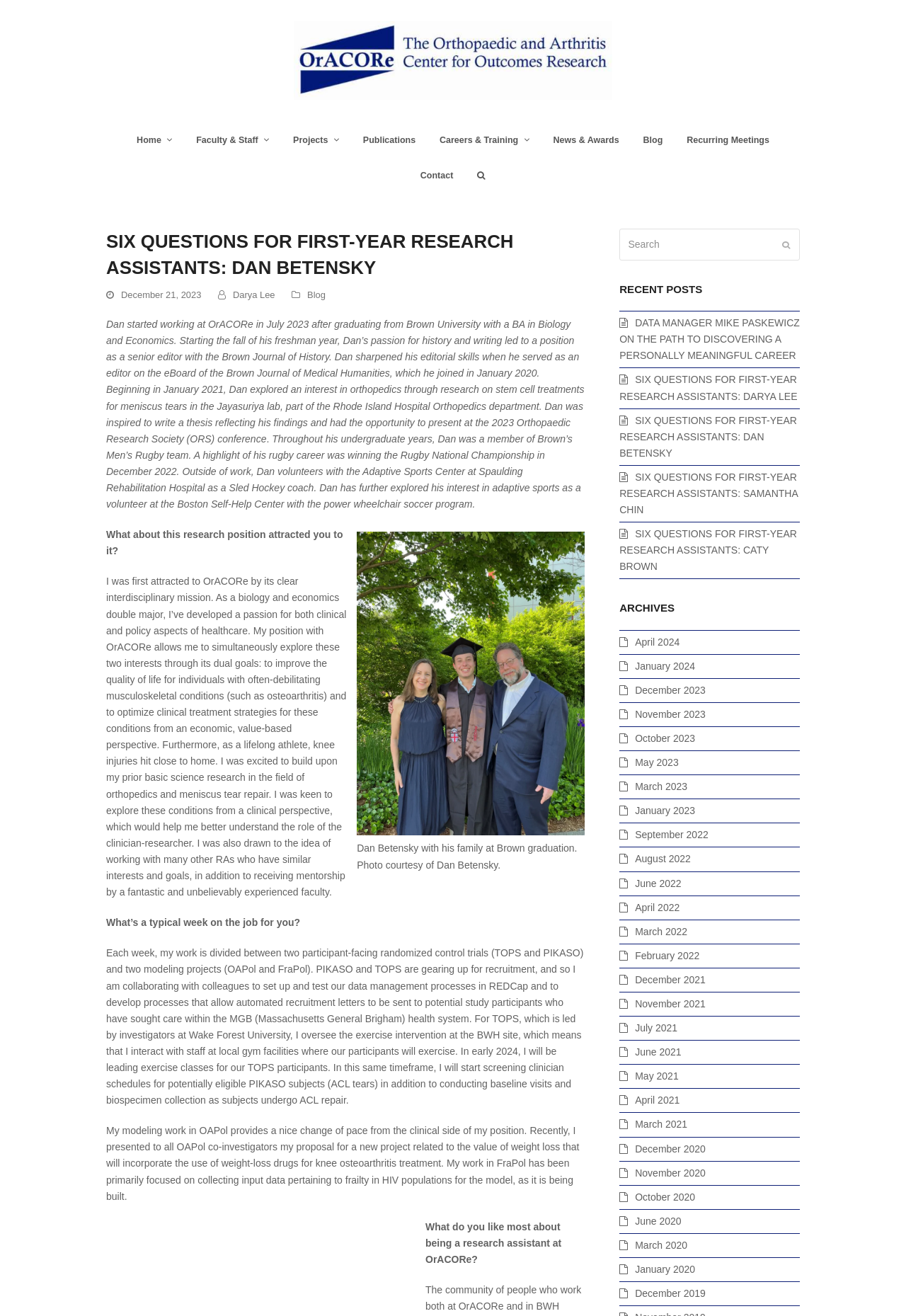Identify the bounding box coordinates of the clickable section necessary to follow the following instruction: "Read the blog post by Darya Lee". The coordinates should be presented as four float numbers from 0 to 1, i.e., [left, top, right, bottom].

[0.257, 0.22, 0.304, 0.228]